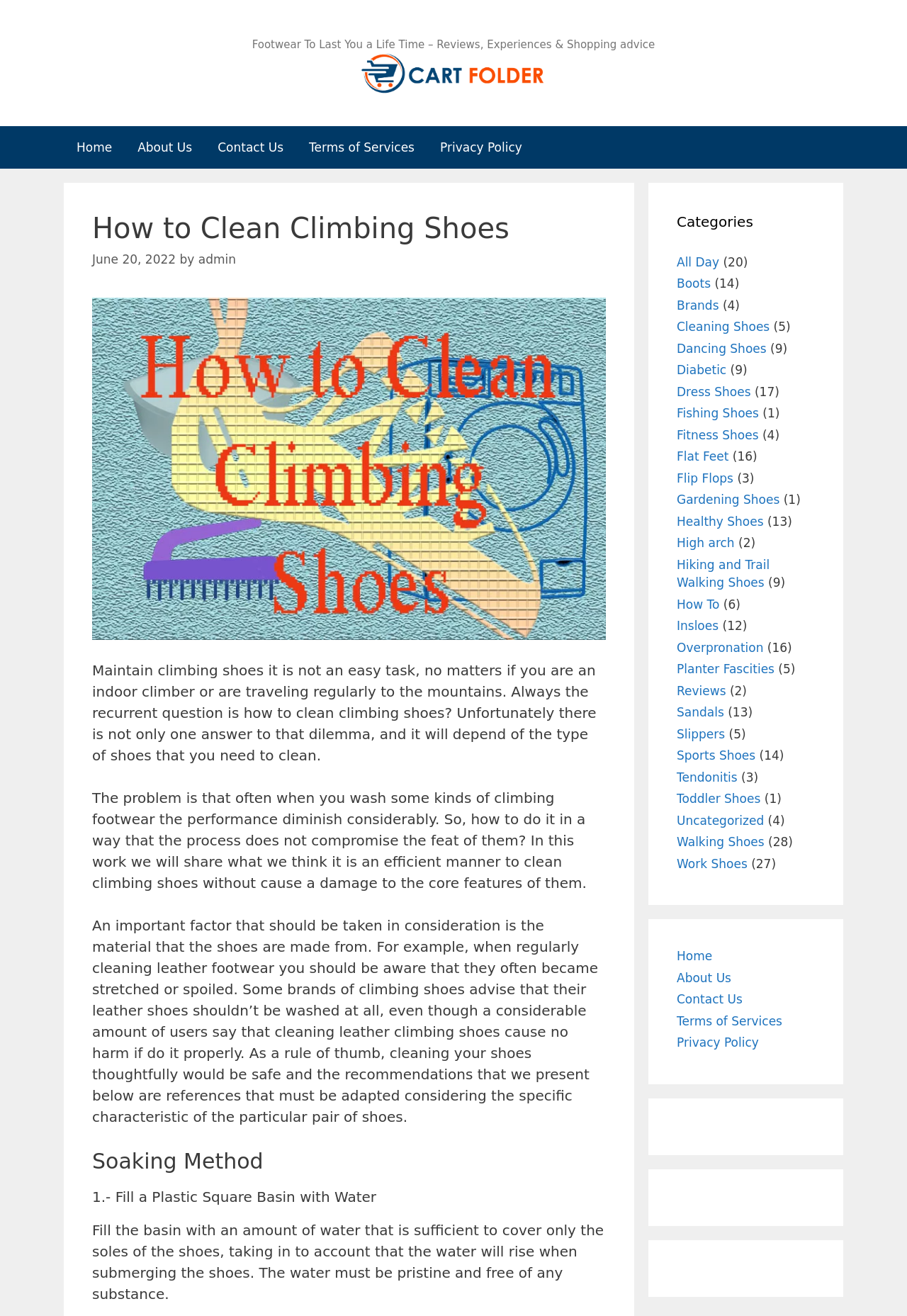Answer with a single word or phrase: 
What is the date of the article?

June 20, 2022